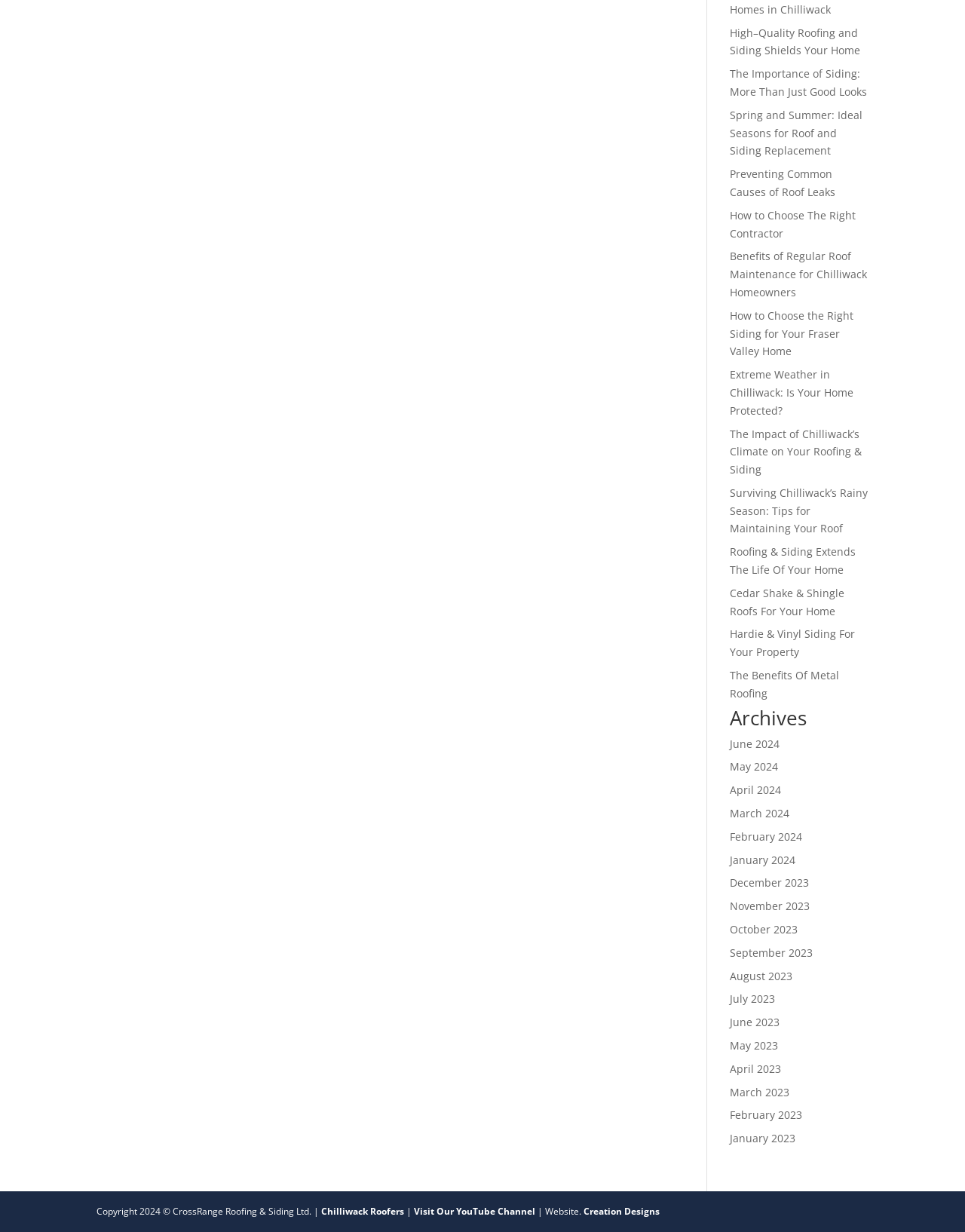Find the bounding box coordinates for the area you need to click to carry out the instruction: "Check the Archives". The coordinates should be four float numbers between 0 and 1, indicated as [left, top, right, bottom].

[0.756, 0.574, 0.9, 0.596]